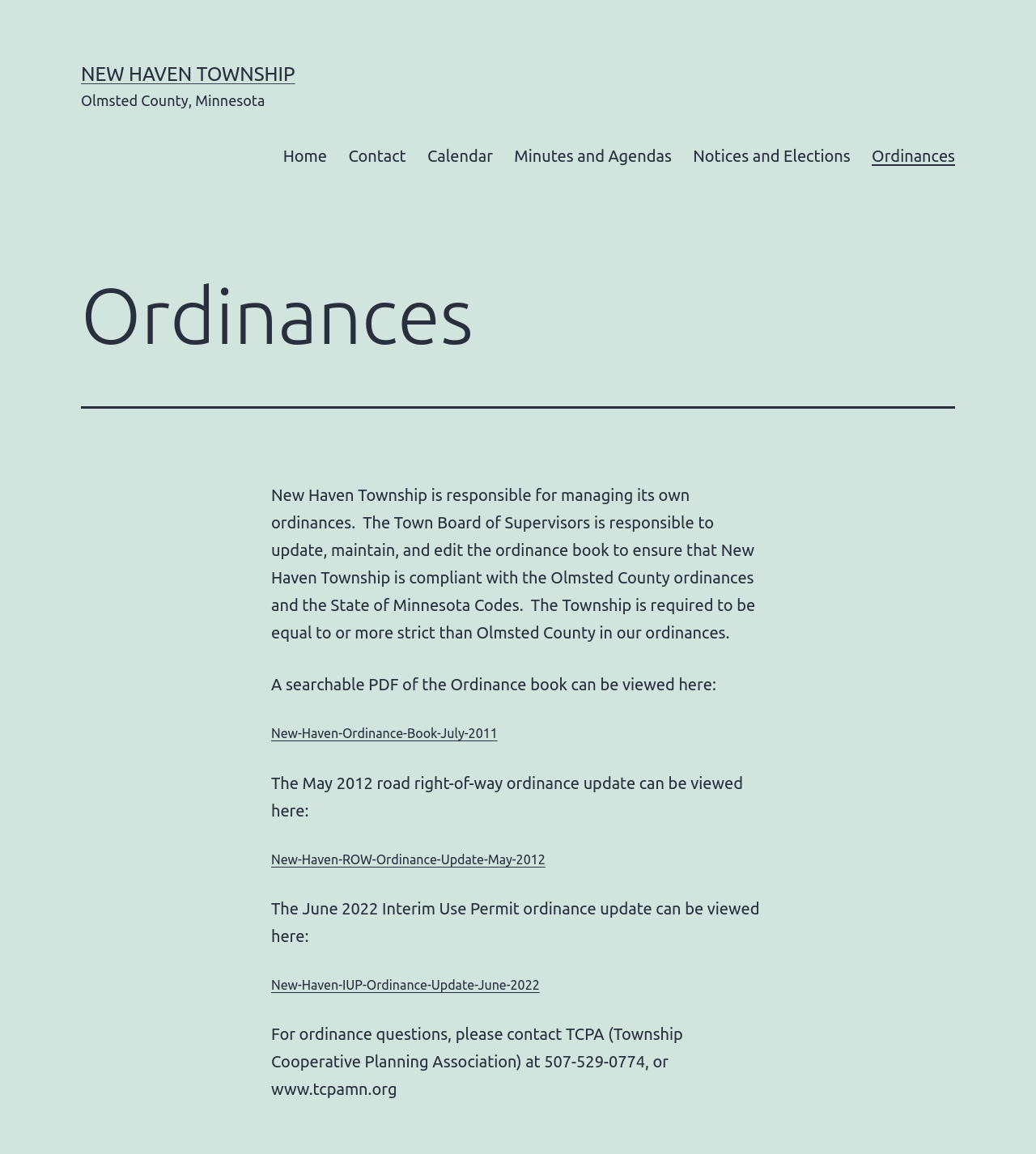Identify the coordinates of the bounding box for the element that must be clicked to accomplish the instruction: "download New-Haven-IUP-Ordinance-Update-June-2022".

[0.262, 0.847, 0.521, 0.86]